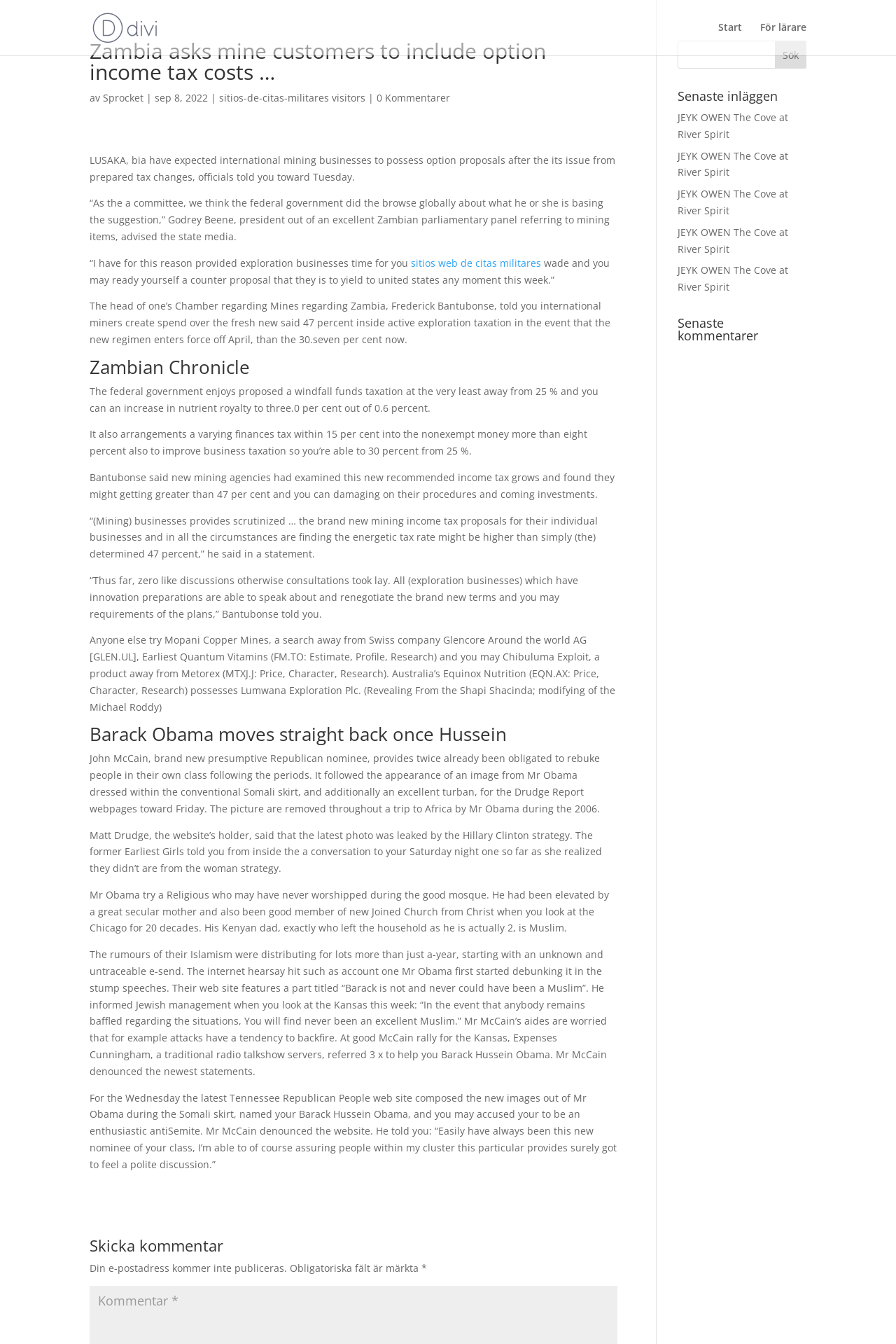Respond to the question below with a single word or phrase:
What is the name of the president mentioned in the article?

Barack Obama